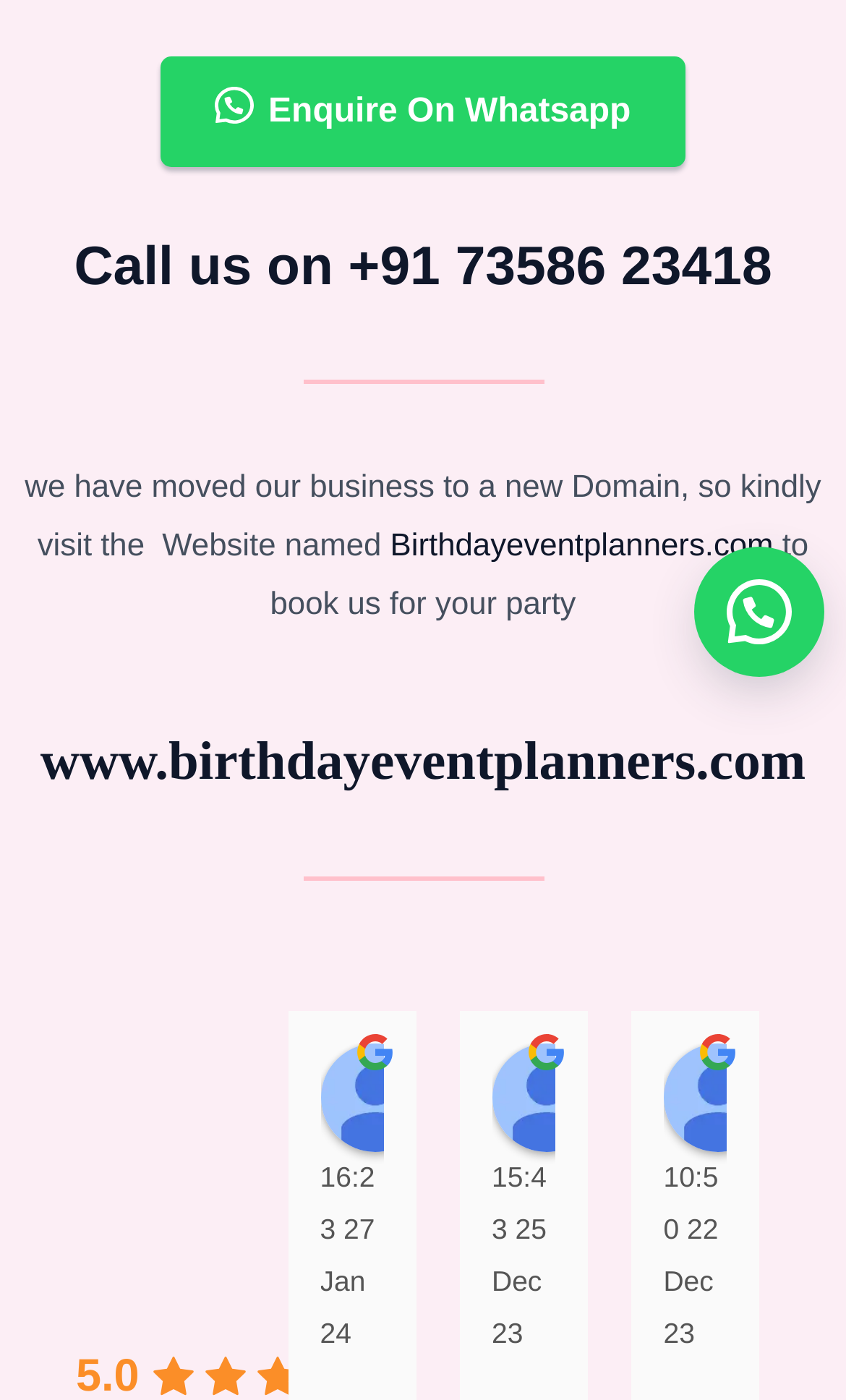Determine the bounding box for the UI element as described: "Sanah Fazal". The coordinates should be represented as four float numbers between 0 and 1, formatted as [left, top, right, bottom].

[0.532, 0.751, 0.755, 0.776]